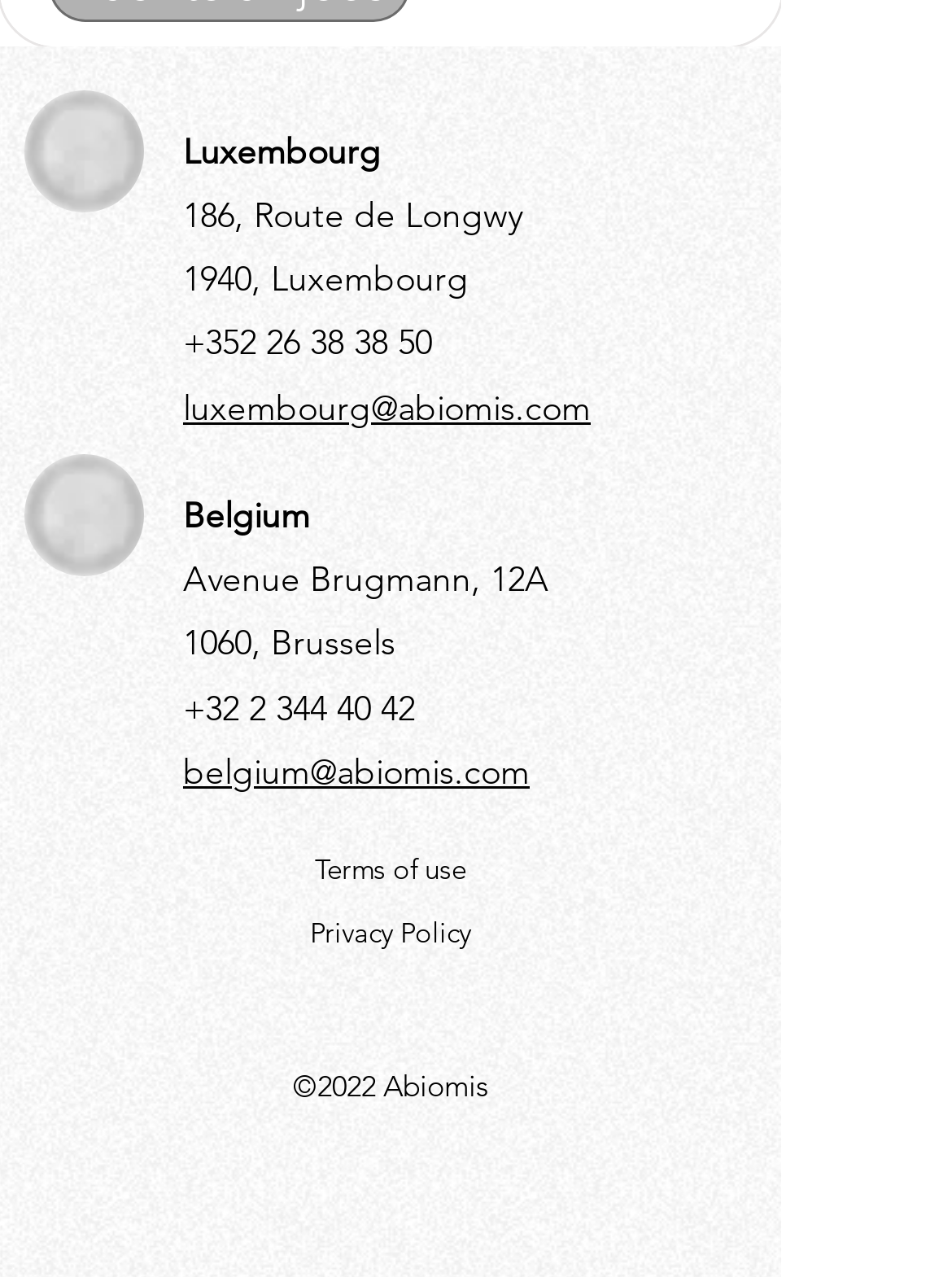Identify the bounding box coordinates of the area you need to click to perform the following instruction: "Send email to Luxembourg office".

[0.192, 0.301, 0.621, 0.336]